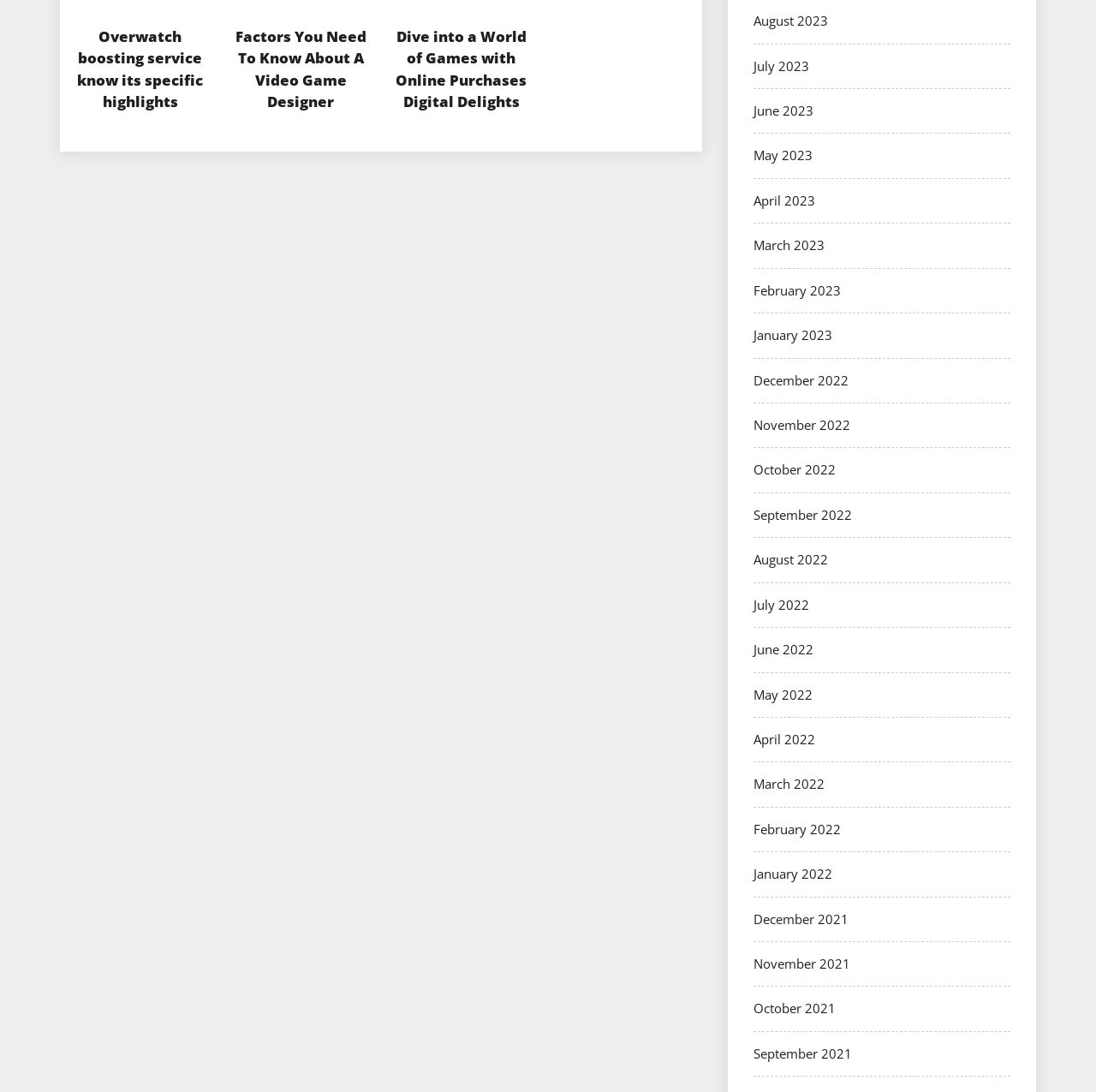Using the element description provided, determine the bounding box coordinates in the format (top-left x, top-left y, bottom-right x, bottom-right y). Ensure that all values are floating point numbers between 0 and 1. Element description: March 2023

[0.688, 0.217, 0.752, 0.232]